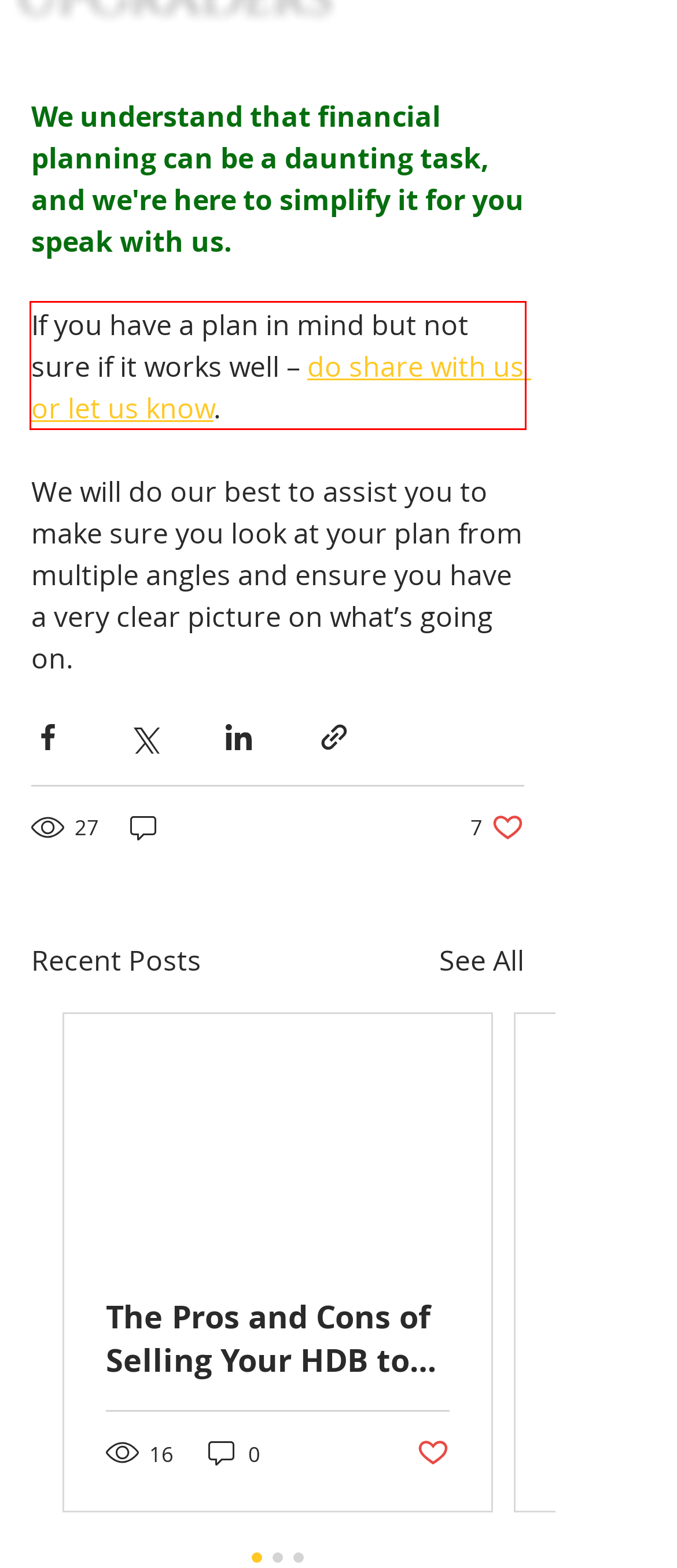You have a screenshot with a red rectangle around a UI element. Recognize and extract the text within this red bounding box using OCR.

If you have a plan in mind but not sure if it works well – do share with us or let us know.